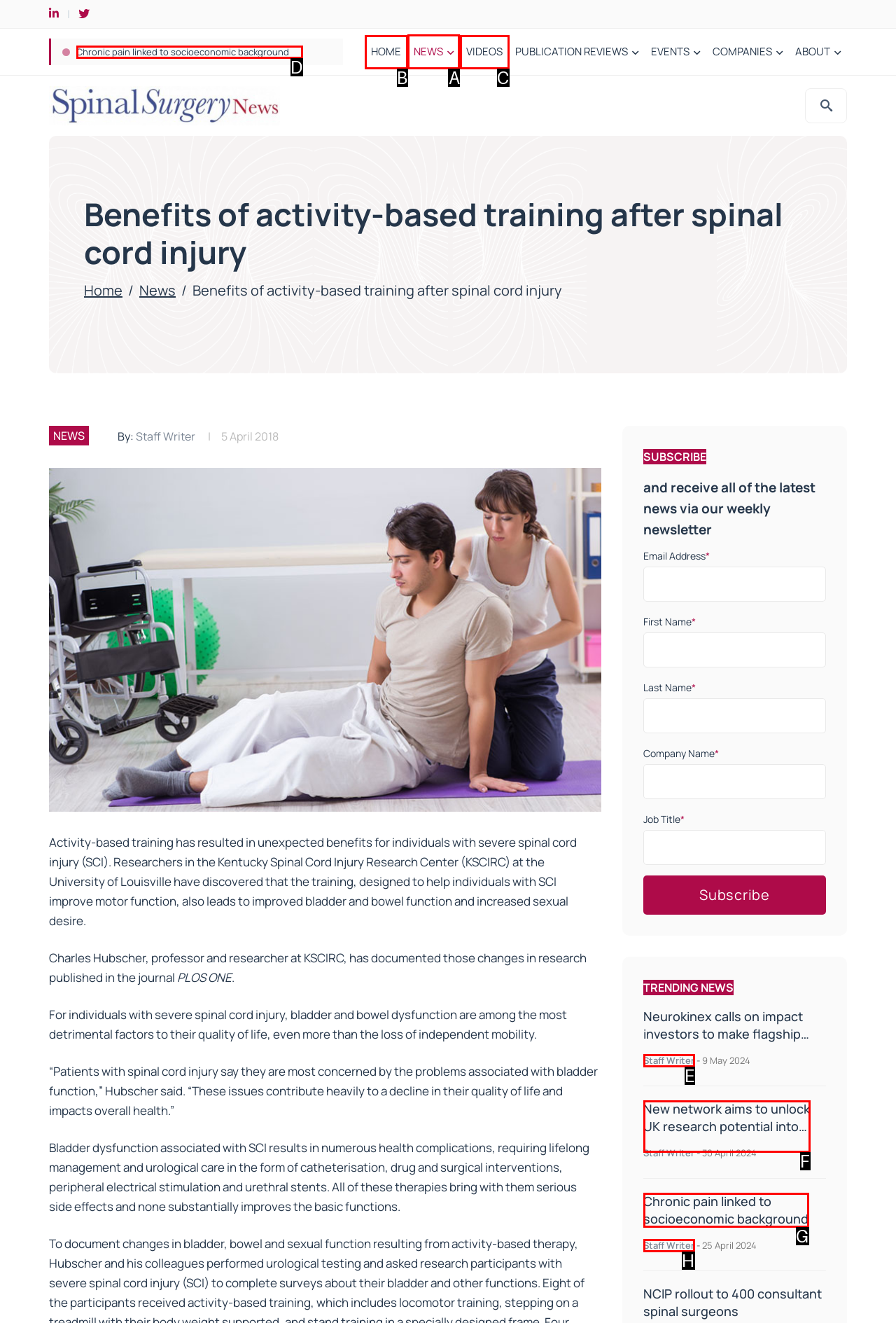Identify the correct HTML element to click to accomplish this task: Click on the 'NEWS' link
Respond with the letter corresponding to the correct choice.

A